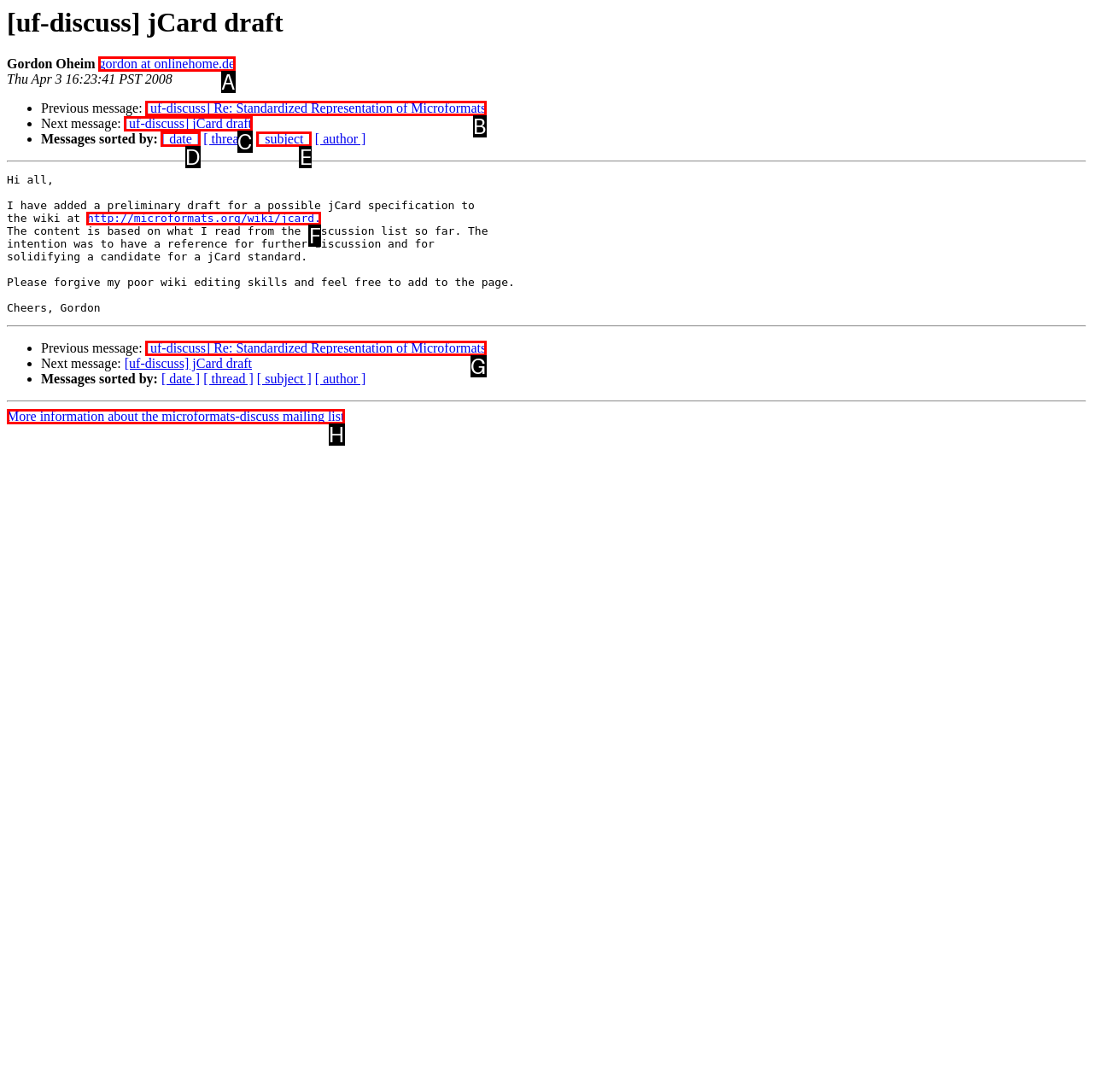Identify the letter that best matches this UI element description: http://microformats.org/wiki/jcard.
Answer with the letter from the given options.

F